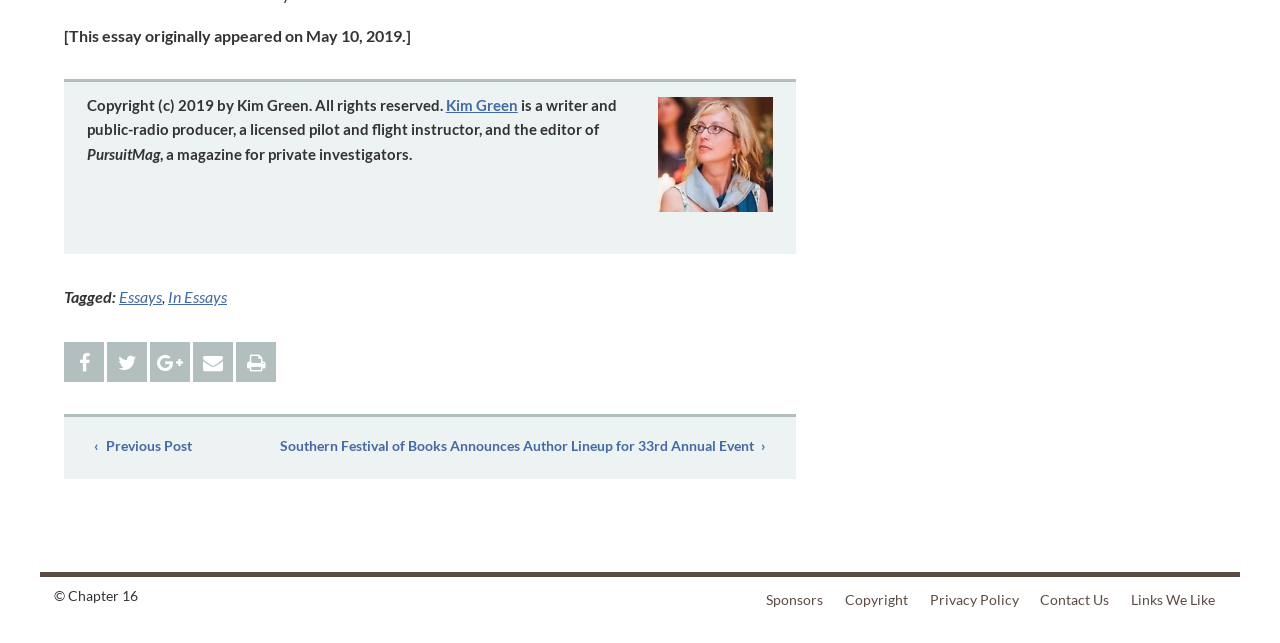What is the title of the previous post?
Using the image as a reference, deliver a detailed and thorough answer to the question.

The title of the previous post is '‹ Previous Post' which is a link located at the bottom of the webpage, under the 'Post navigation' section.